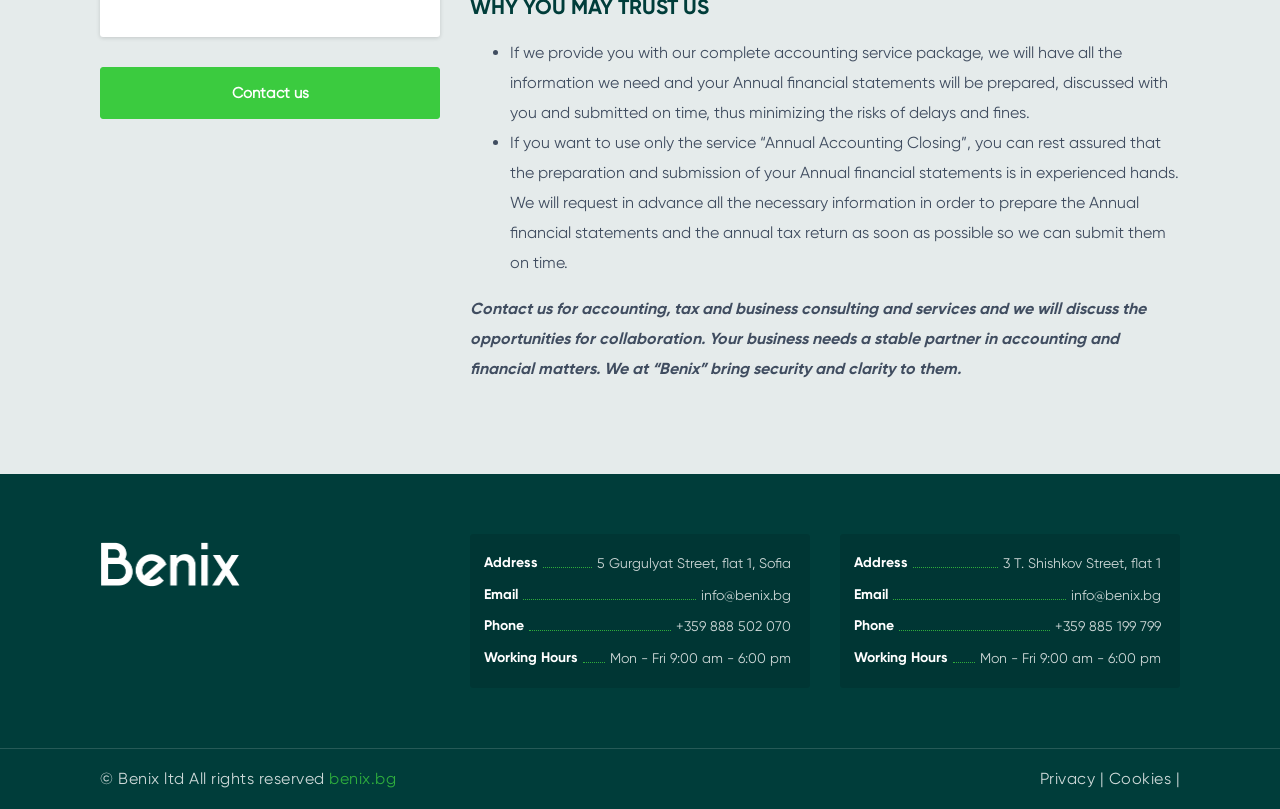Refer to the element description Cookies and identify the corresponding bounding box in the screenshot. Format the coordinates as (top-left x, top-left y, bottom-right x, bottom-right y) with values in the range of 0 to 1.

[0.866, 0.951, 0.918, 0.974]